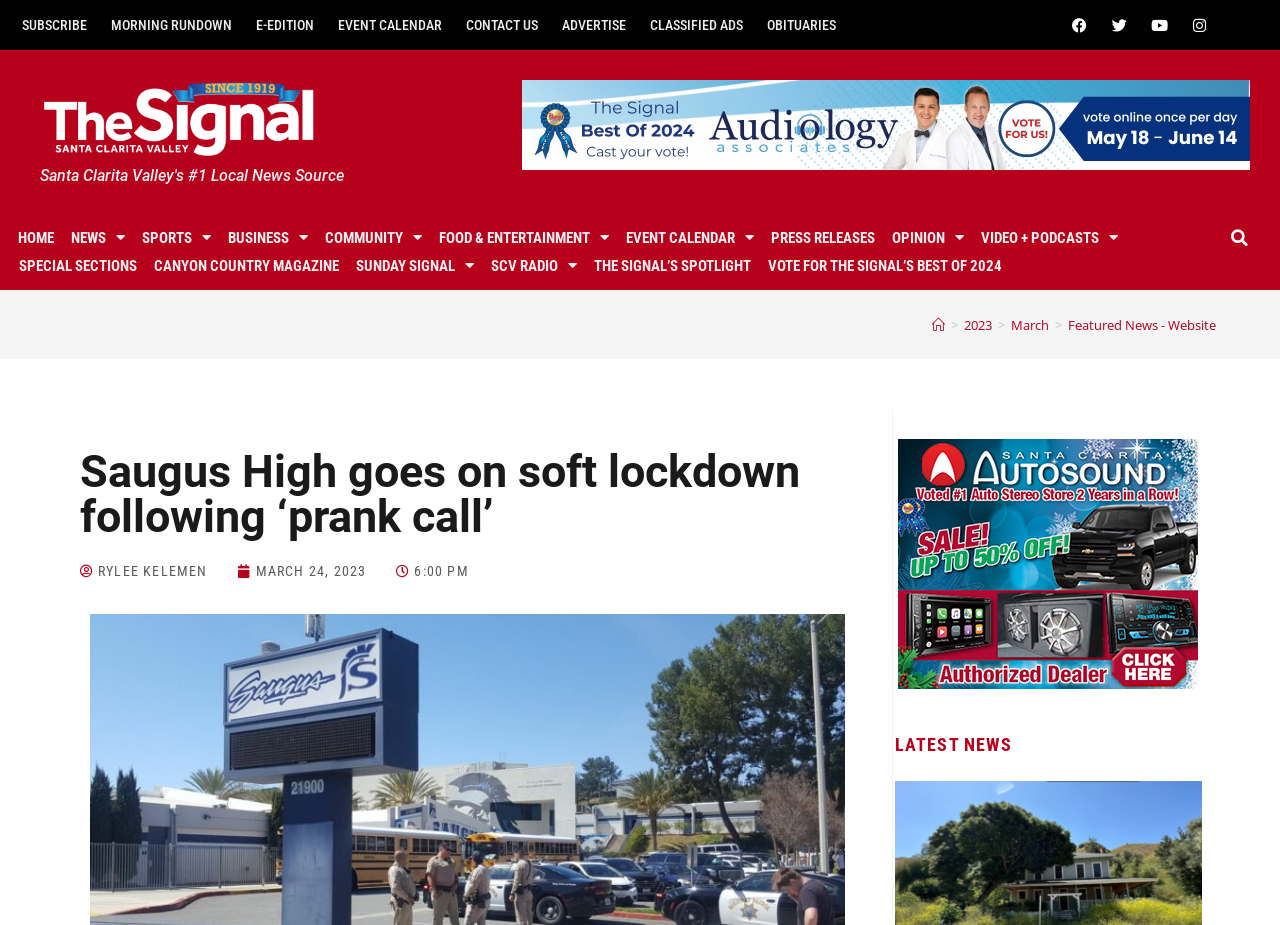Identify the bounding box coordinates for the UI element described as: "Sunday Signal".

[0.271, 0.272, 0.376, 0.303]